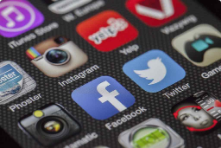What concerns are raised by excessive social media usage?
Use the screenshot to answer the question with a single word or phrase.

Mental health issues